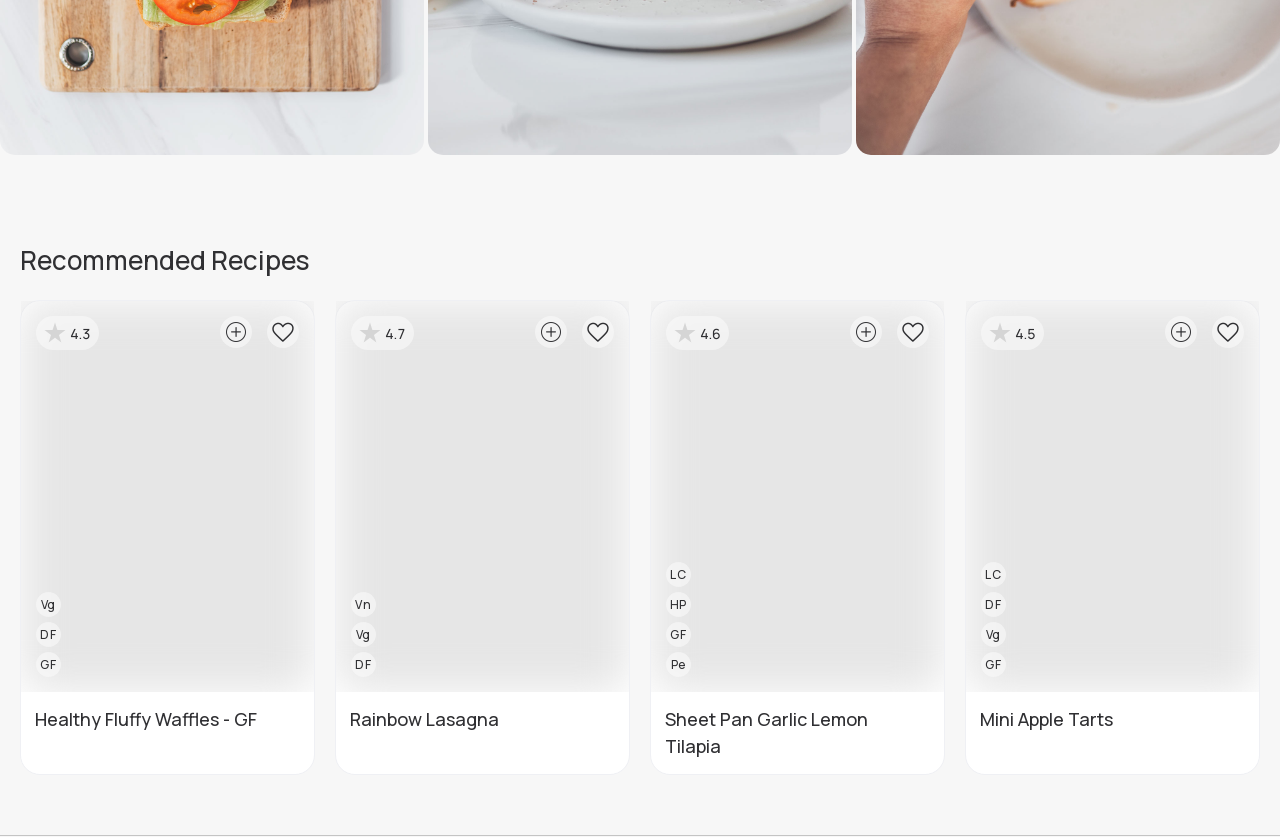What is the rating of the Rainbow Lasagna recipe?
Utilize the information in the image to give a detailed answer to the question.

The rating of the Rainbow Lasagna recipe is 4.7, which is indicated by the StaticText element with ID 775, located below the image of the recipe.